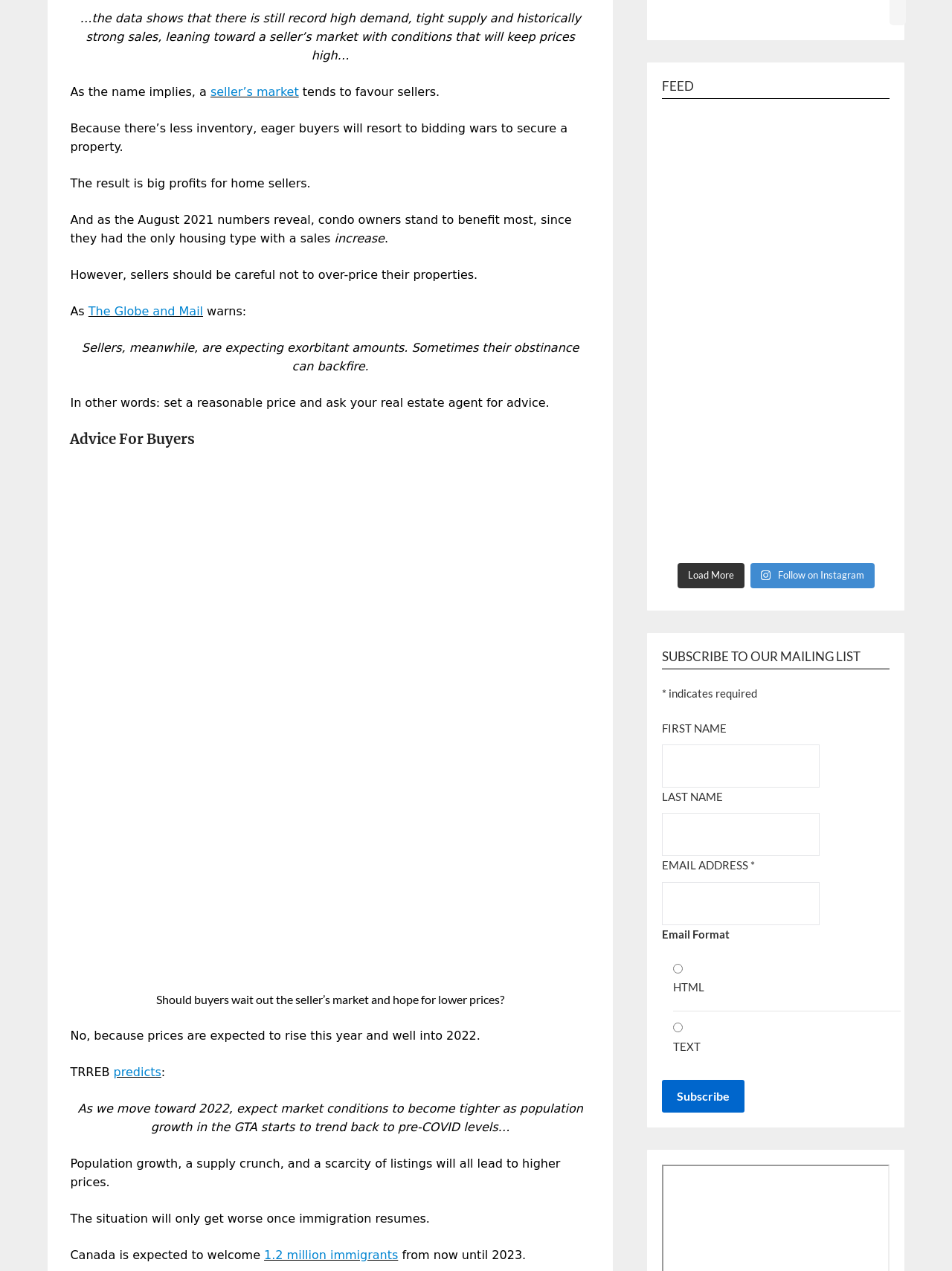Identify the bounding box coordinates for the element you need to click to achieve the following task: "Load more posts". The coordinates must be four float values ranging from 0 to 1, formatted as [left, top, right, bottom].

[0.711, 0.443, 0.782, 0.463]